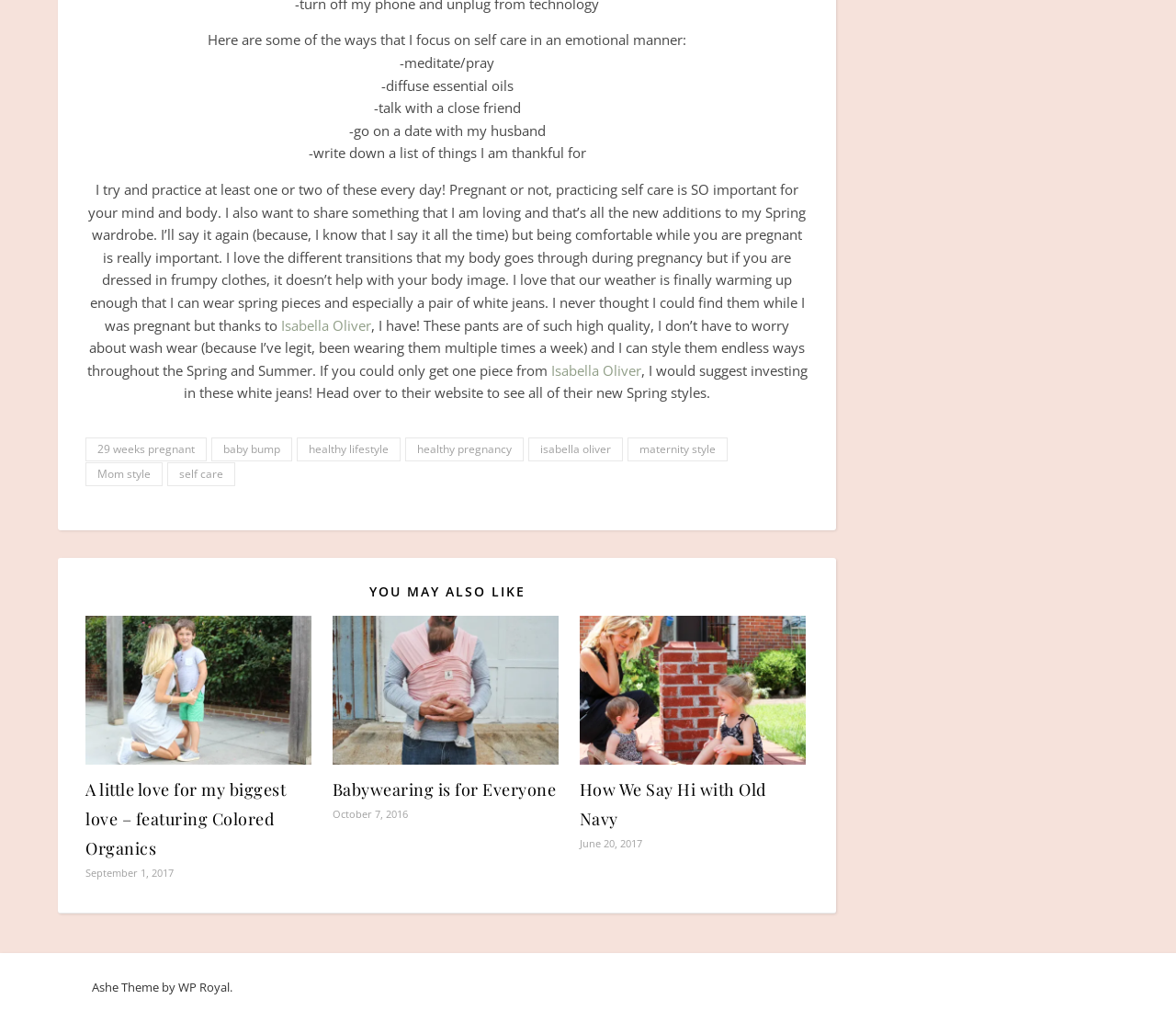Kindly provide the bounding box coordinates of the section you need to click on to fulfill the given instruction: "Explore the website's Spring wardrobe".

[0.262, 0.141, 0.498, 0.159]